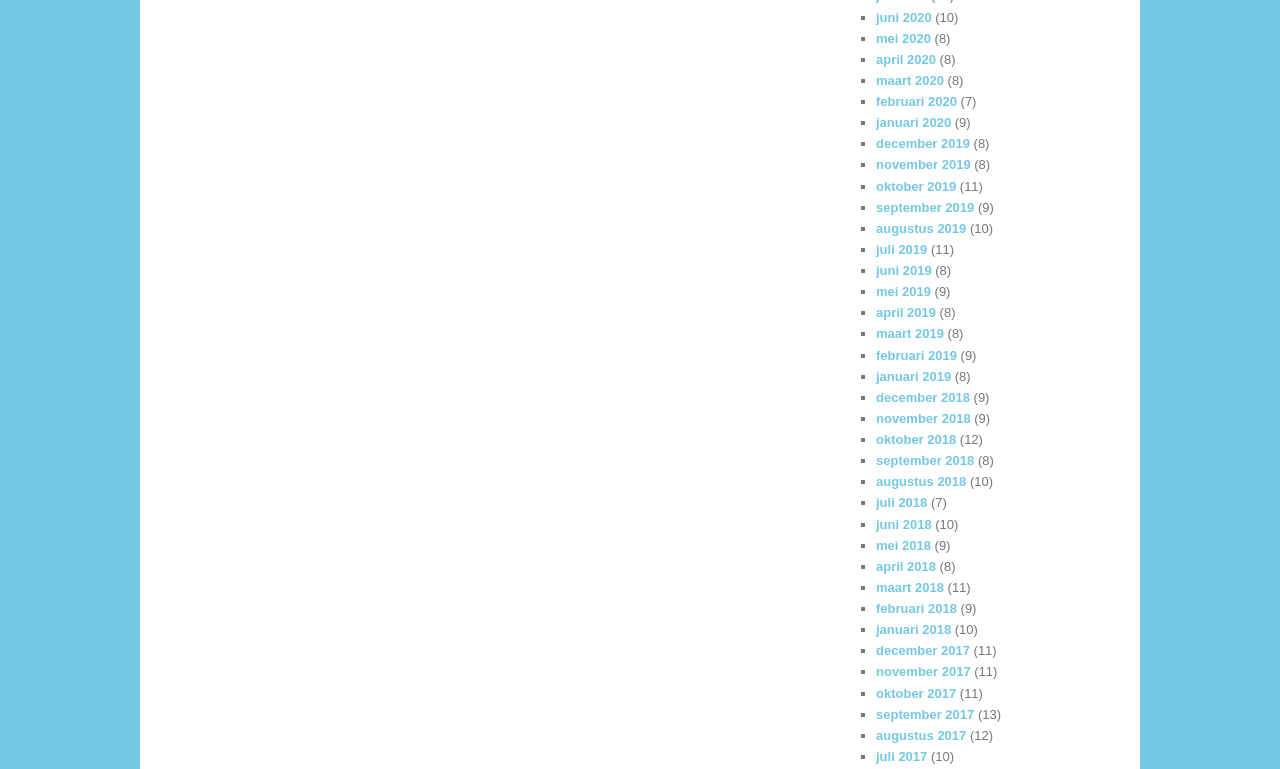Refer to the screenshot and answer the following question in detail:
What is the most common number of items in a month?

I looked at the StaticText elements next to each month link, which indicate the number of items in that month. The most common number is 9, which appears 5 times.